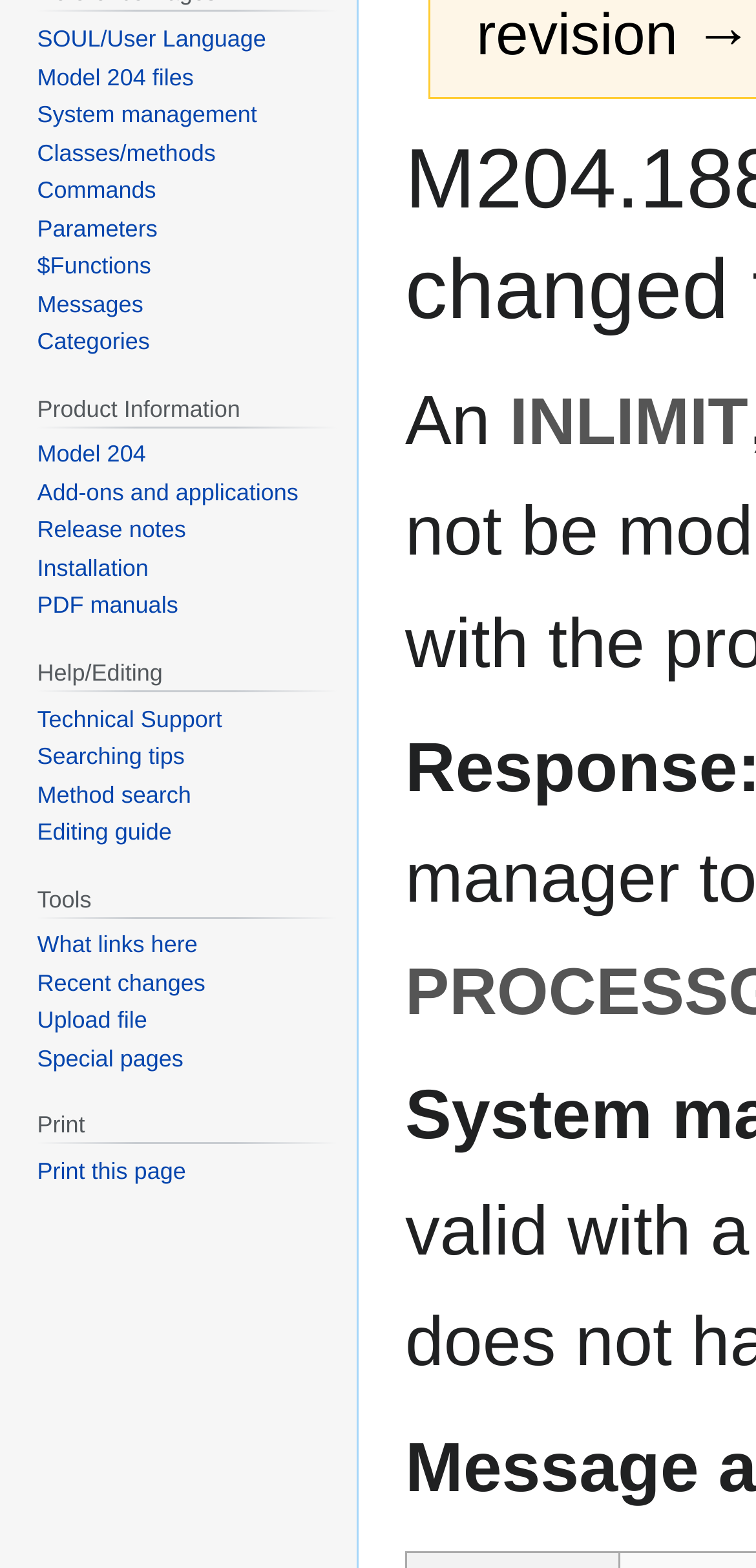Determine the bounding box coordinates of the UI element that matches the following description: "Model 204". The coordinates should be four float numbers between 0 and 1 in the format [left, top, right, bottom].

[0.049, 0.281, 0.193, 0.299]